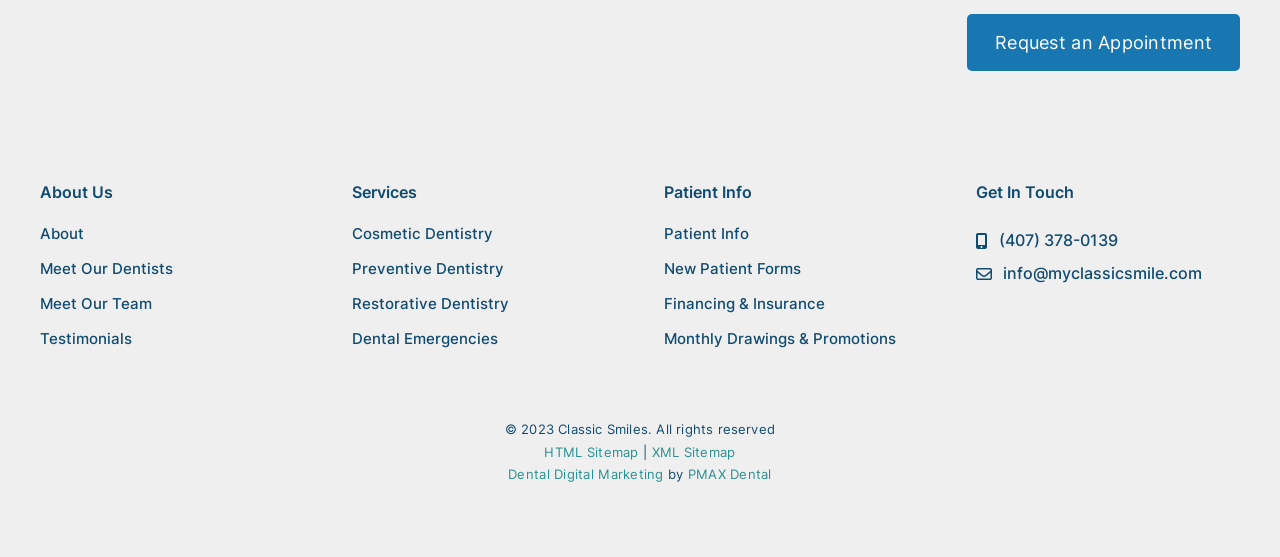Is there a way to request an appointment?
Based on the screenshot, provide your answer in one word or phrase.

Yes